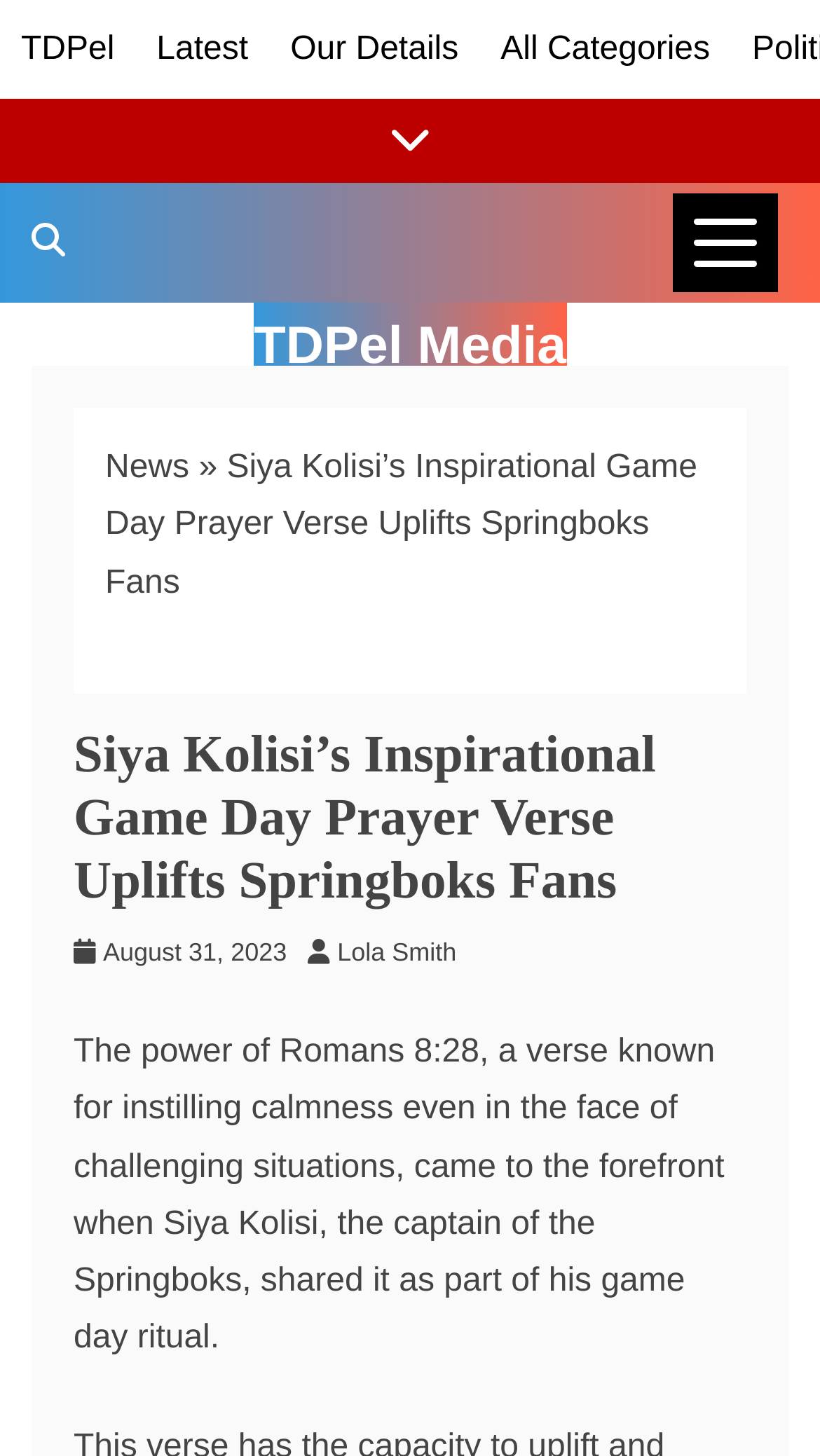Could you provide the bounding box coordinates for the portion of the screen to click to complete this instruction: "View News Categories"?

[0.821, 0.133, 0.949, 0.201]